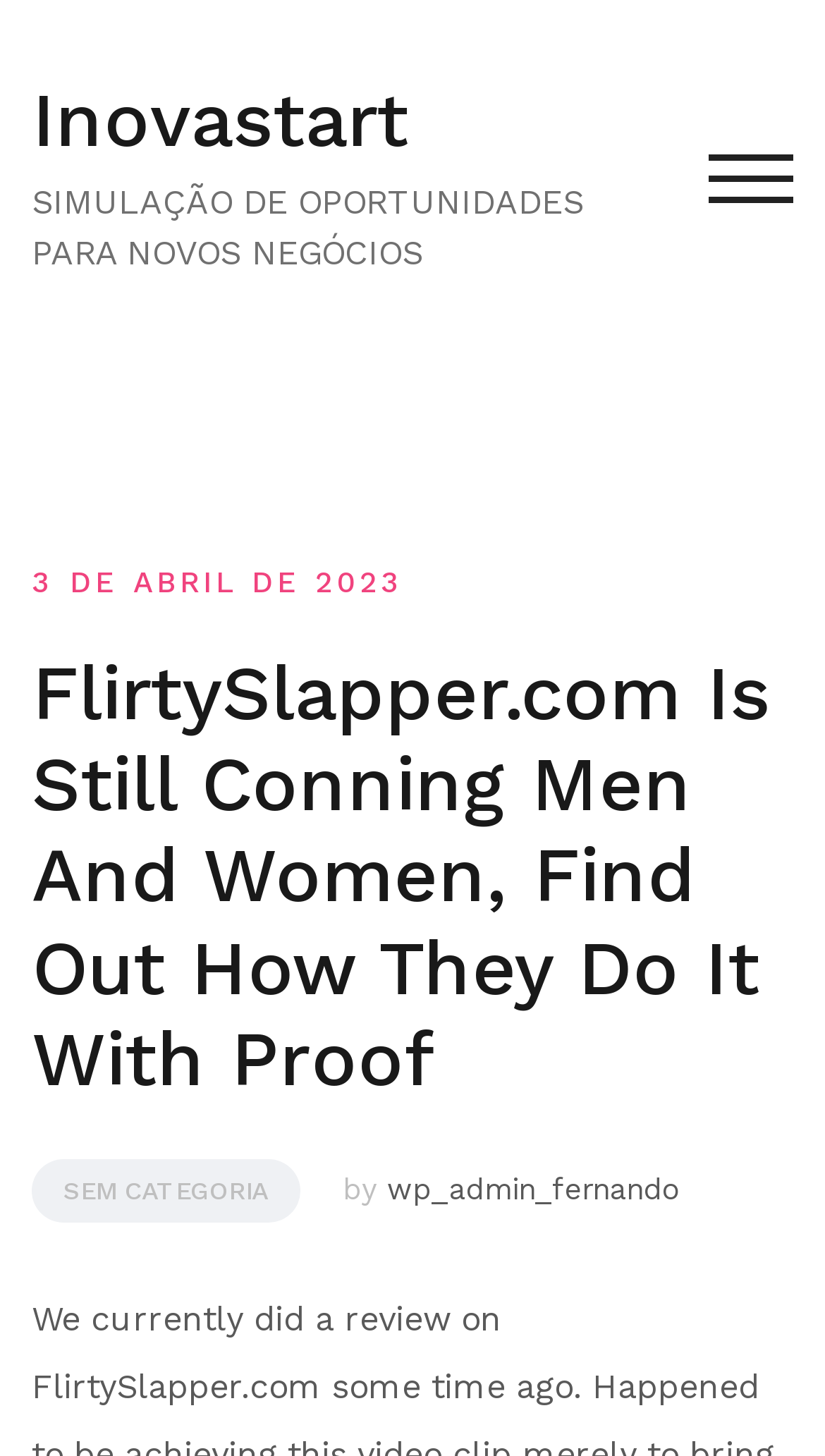For the given element description Toggle mobile menu, determine the bounding box coordinates of the UI element. The coordinates should follow the format (top-left x, top-left y, bottom-right x, bottom-right y) and be within the range of 0 to 1.

[0.859, 0.097, 0.962, 0.141]